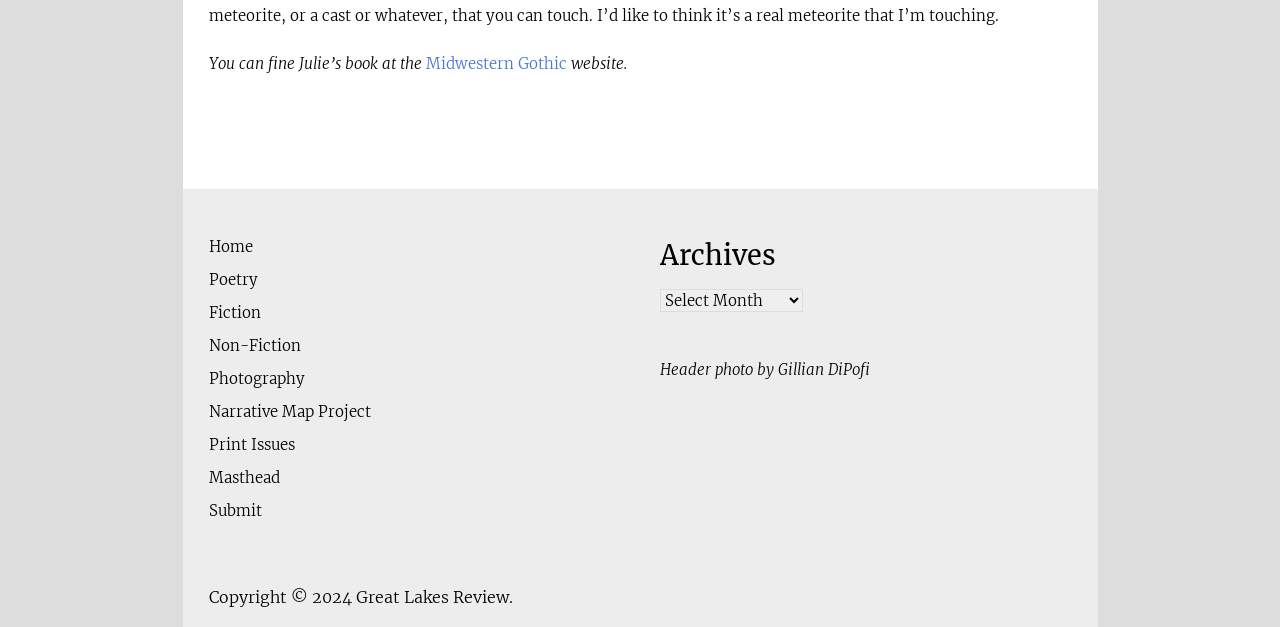Identify the bounding box coordinates of the clickable region to carry out the given instruction: "select Archives".

[0.516, 0.462, 0.627, 0.498]